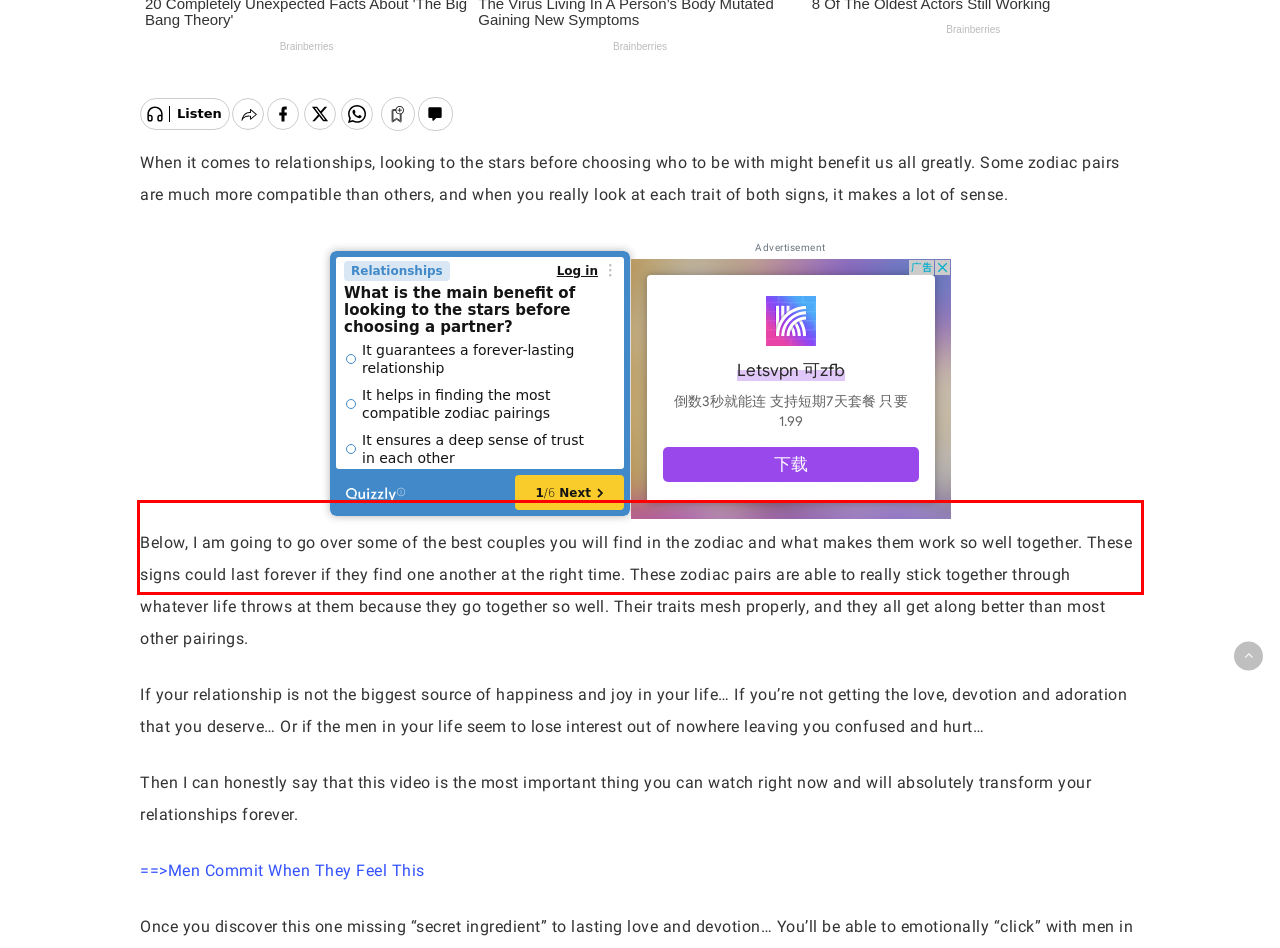Examine the screenshot of the webpage, locate the red bounding box, and perform OCR to extract the text contained within it.

If your relationship is not the biggest source of happiness and joy in your life… If you’re not getting the love, devotion and adoration that you deserve… Or if the men in your life seem to lose interest out of nowhere leaving you confused and hurt…